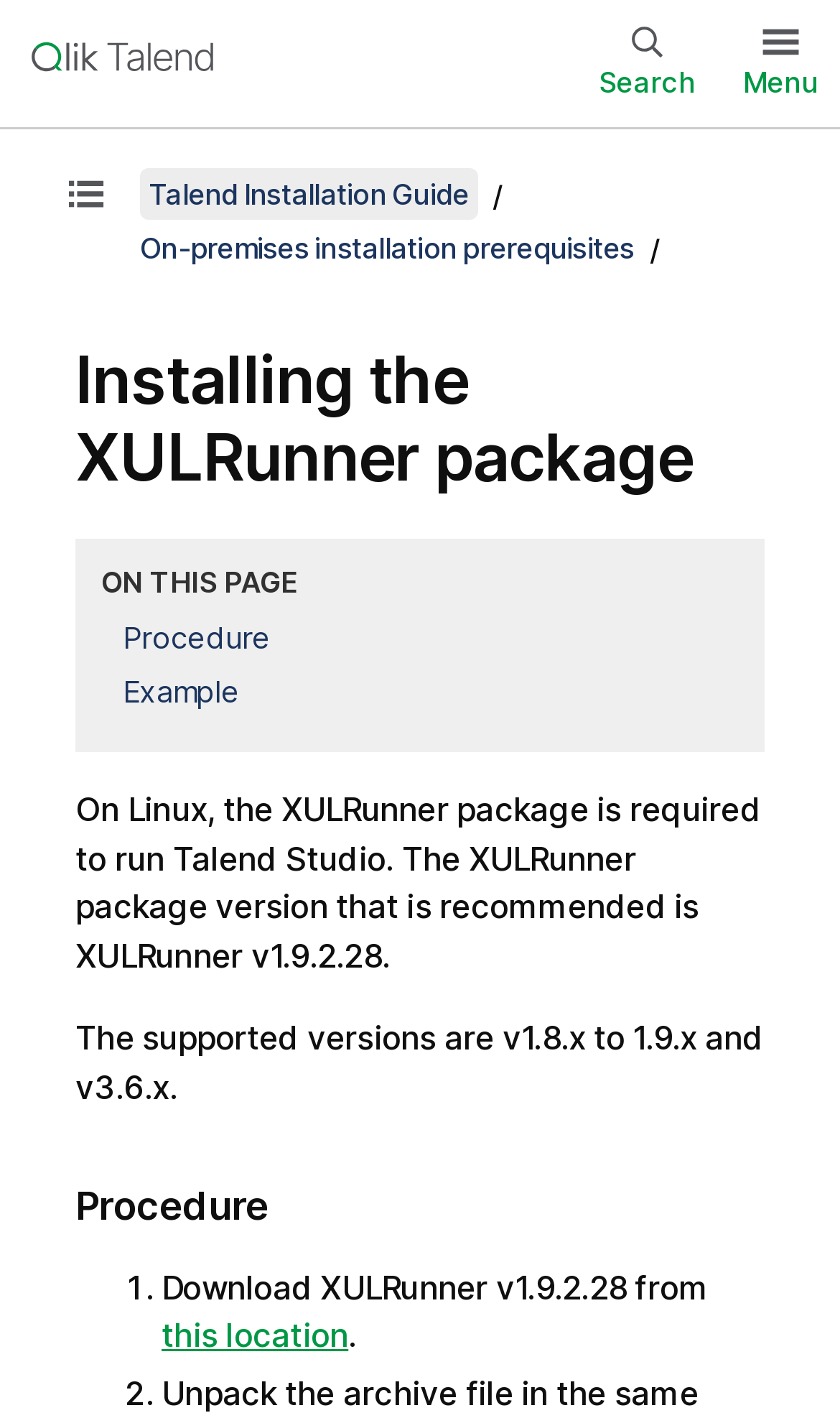What is the recommended XULRunner package version?
Please provide a comprehensive answer based on the information in the image.

I found this information in the paragraph that starts with 'On Linux, the XULRunner package is required to run...' which mentions that the recommended version is XULRunner v1.9.2.28.